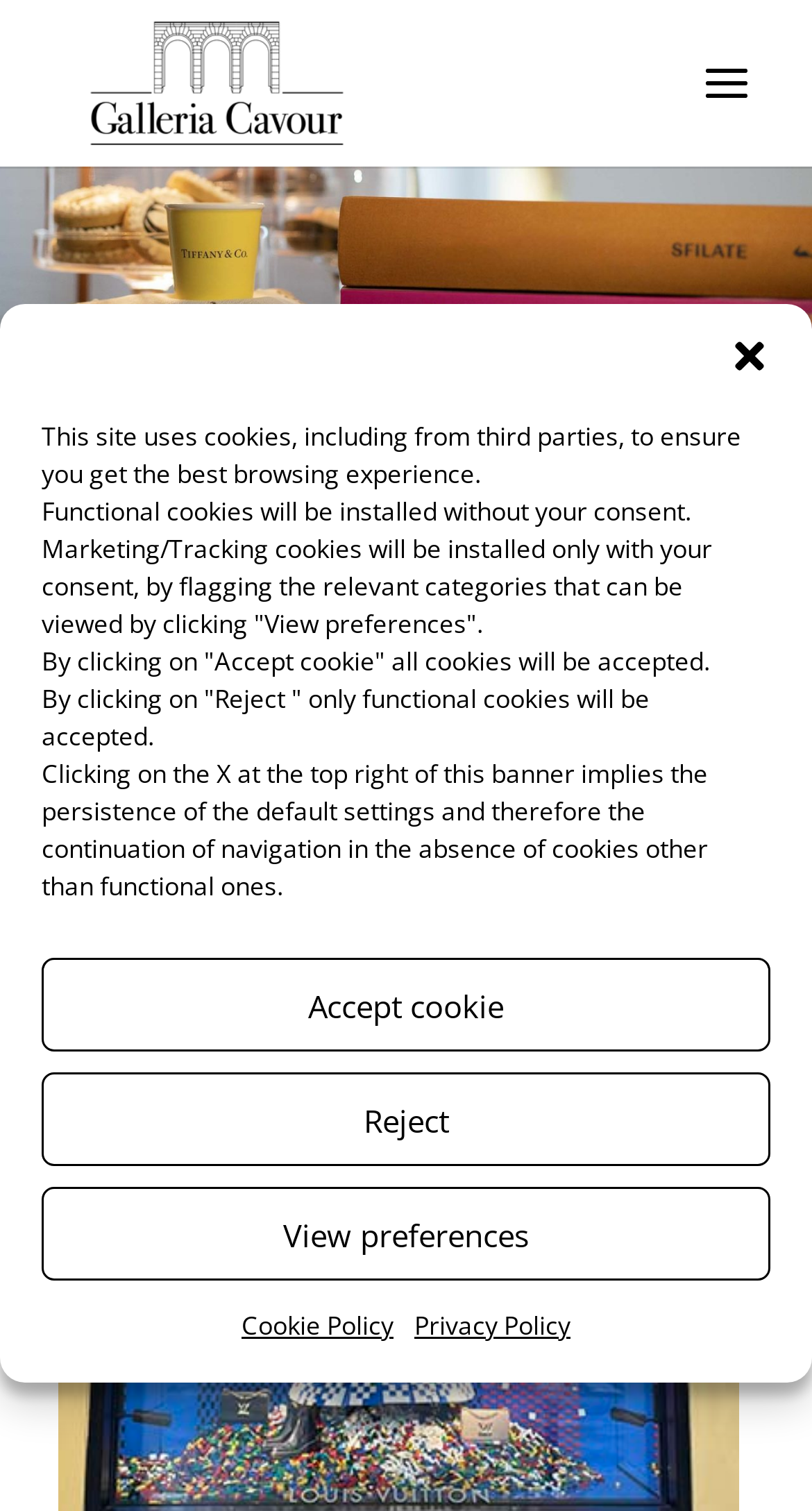Please provide a detailed answer to the question below by examining the image:
How many buttons are in the cookie consent dialog?

I counted the number of button elements within the dialog element with the text 'Manage Cookie Consent' and found three buttons: 'Close dialogue', 'Accept cookie', and 'Reject'.